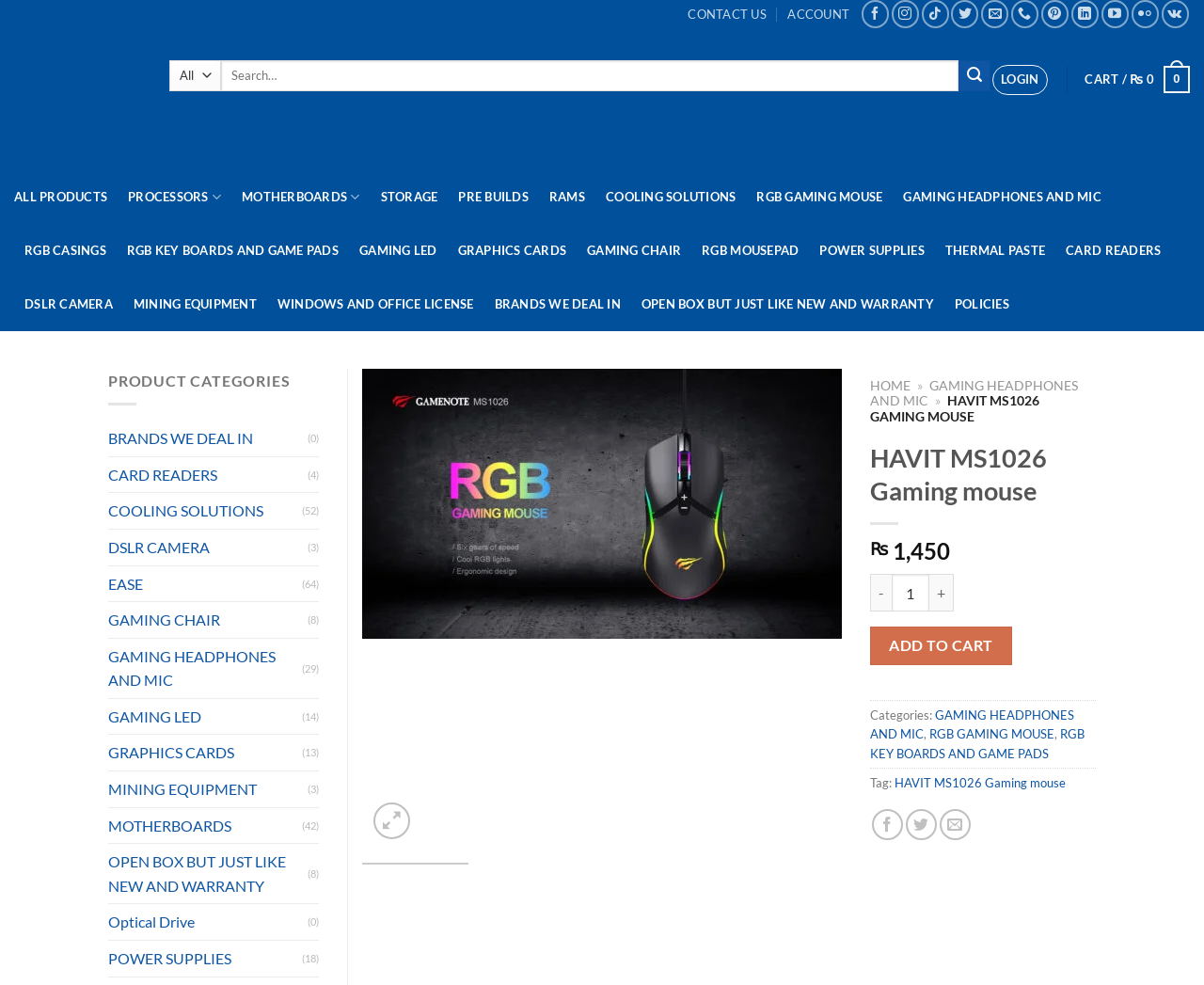Craft a detailed narrative of the webpage's structure and content.

This webpage is about a gaming mouse, specifically the HAVIT MS1026 Gaming mouse. At the top of the page, there are several links to social media platforms, email, and contact information. Below that, there is a search bar with a combobox and a submit button. To the right of the search bar, there is a login link and a cart link with a price of ₨0.

On the left side of the page, there is a menu with various categories, including processors, motherboards, storage, and more. Each category has a link to a corresponding page.

In the main content area, there is a large image of the HAVIT MS1026 Gaming mouse. Below the image, there is a heading with the product name, followed by a price of ₨1,450. There are also buttons to decrease or increase the quantity of the product, as well as an "Add to Cart" button.

Below the product information, there are links to related categories, including gaming headphones and mic, RGB gaming mouse, and RGB key boards and game pads. There is also a tag link to the product name.

On the right side of the page, there are links to share the product on Facebook, Twitter, or via email. Below that, there is a section with product categories, including brands, card readers, cooling solutions, and more. Each category has a link to a corresponding page, and some have a number in parentheses indicating the number of products in that category.